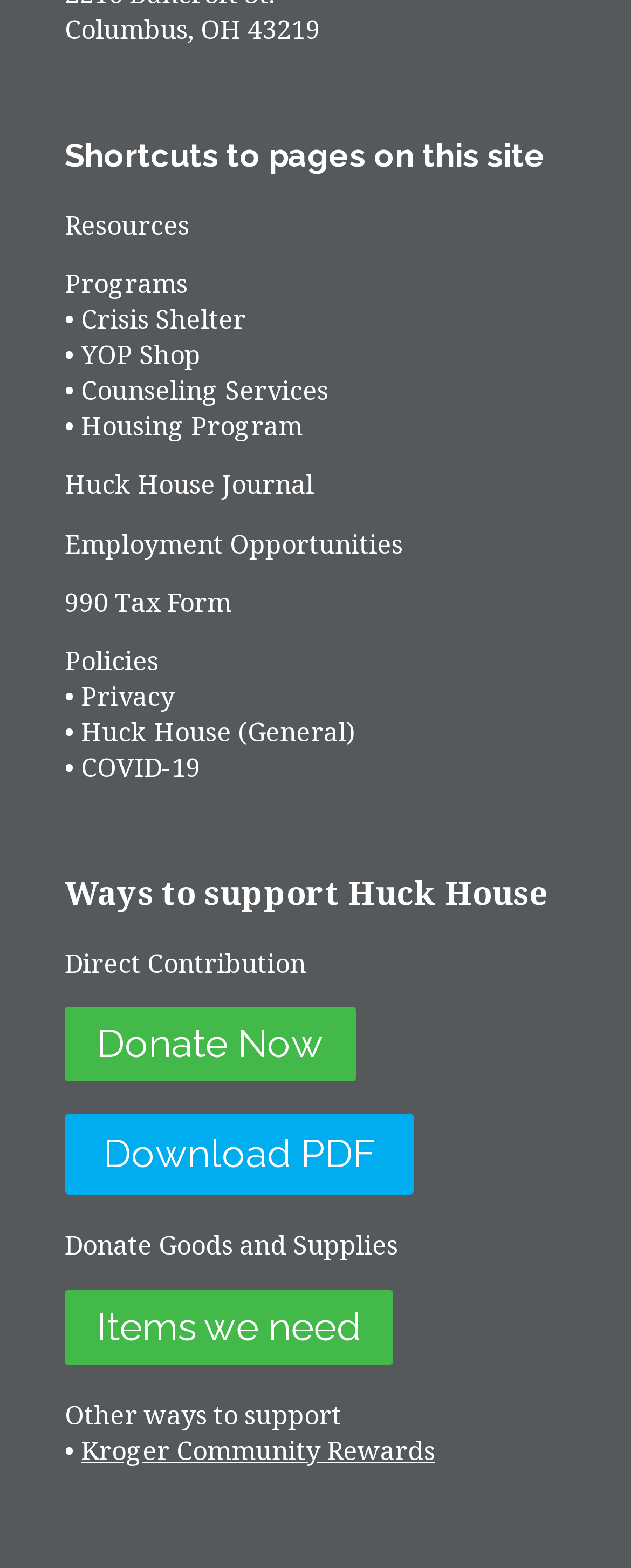Based on the image, please elaborate on the answer to the following question:
What is the address listed on the webpage?

The address is listed at the top of the webpage, which is 'Columbus, OH 43219'. This is likely the physical location of the organization or business associated with the webpage.